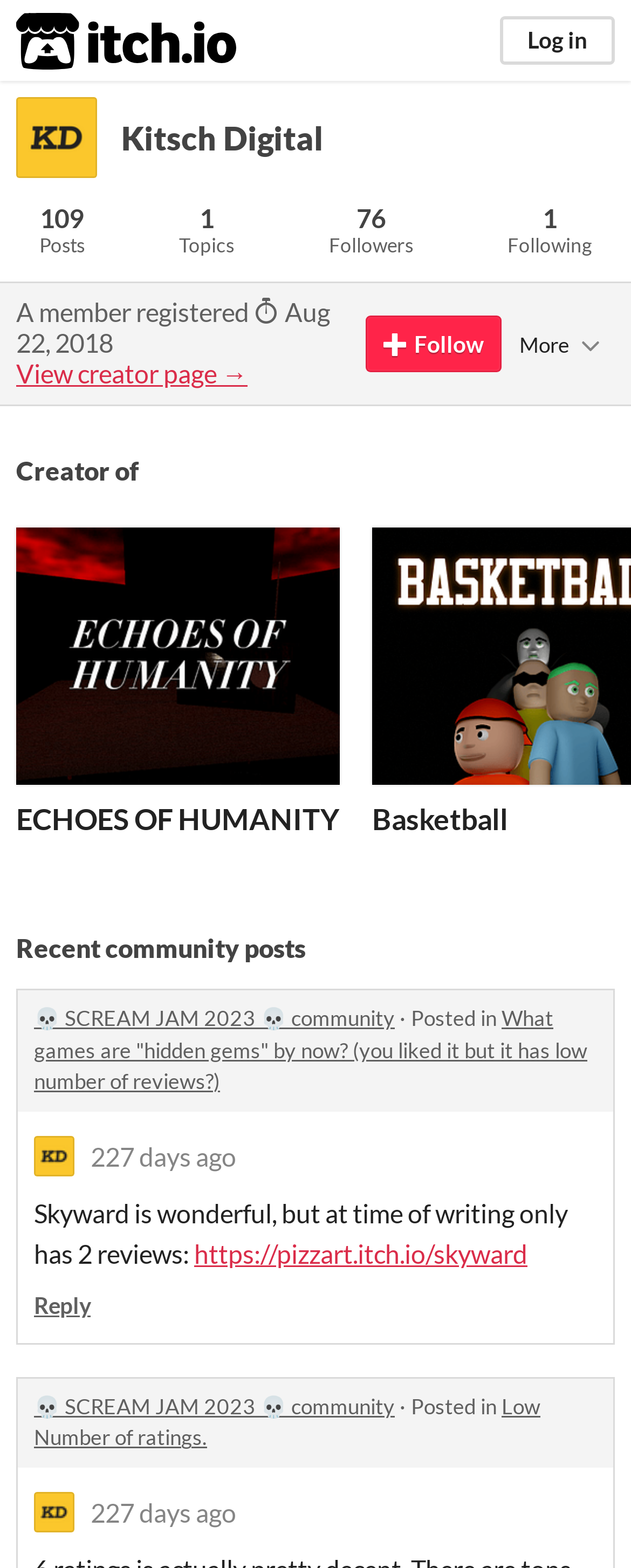Given the description 227 days ago, predict the bounding box coordinates of the UI element. Ensure the coordinates are in the format (top-left x, top-left y, bottom-right x, bottom-right y) and all values are between 0 and 1.

[0.144, 0.727, 0.374, 0.747]